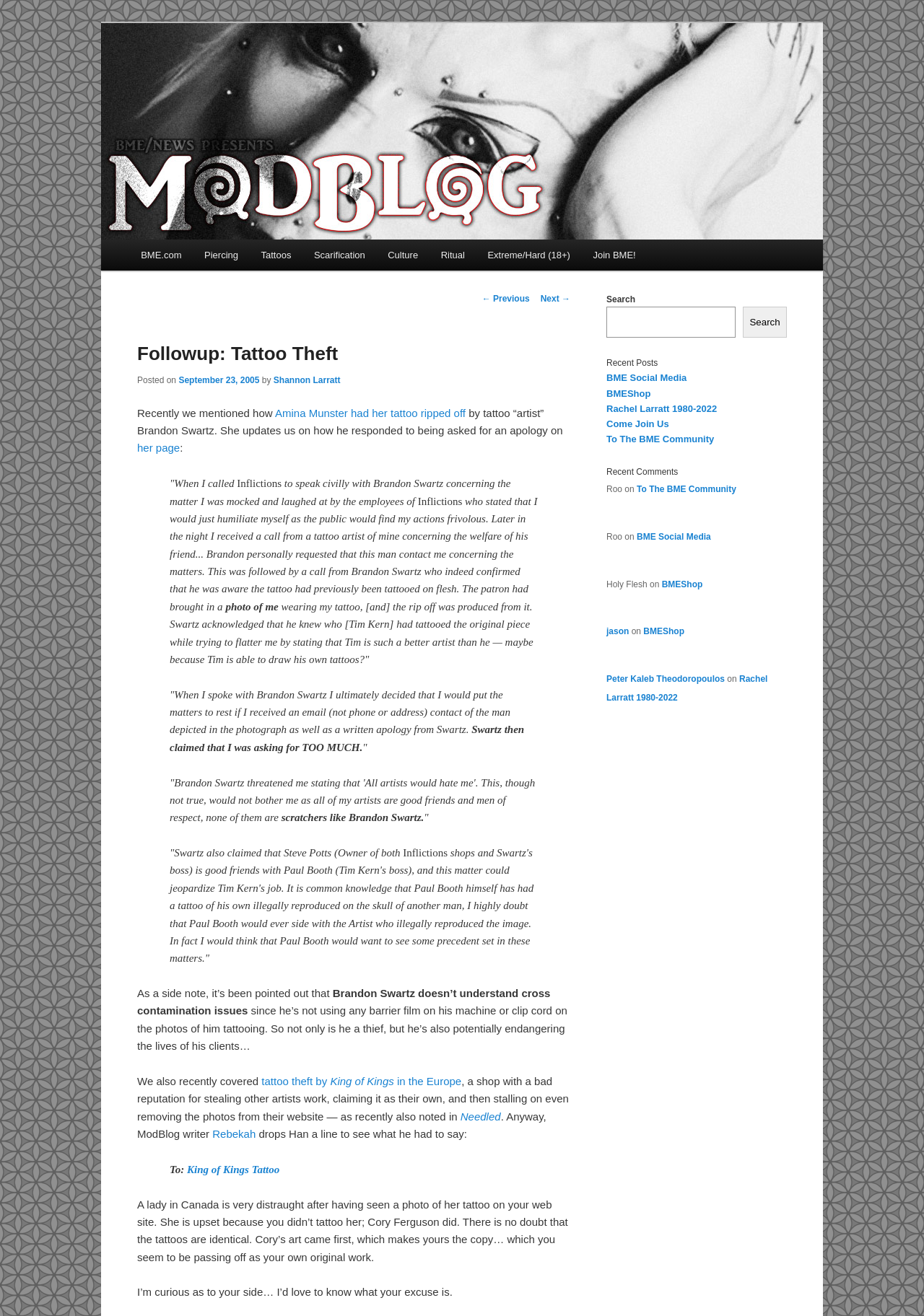Please give a succinct answer to the question in one word or phrase:
What is the topic of the post?

Tattoo theft